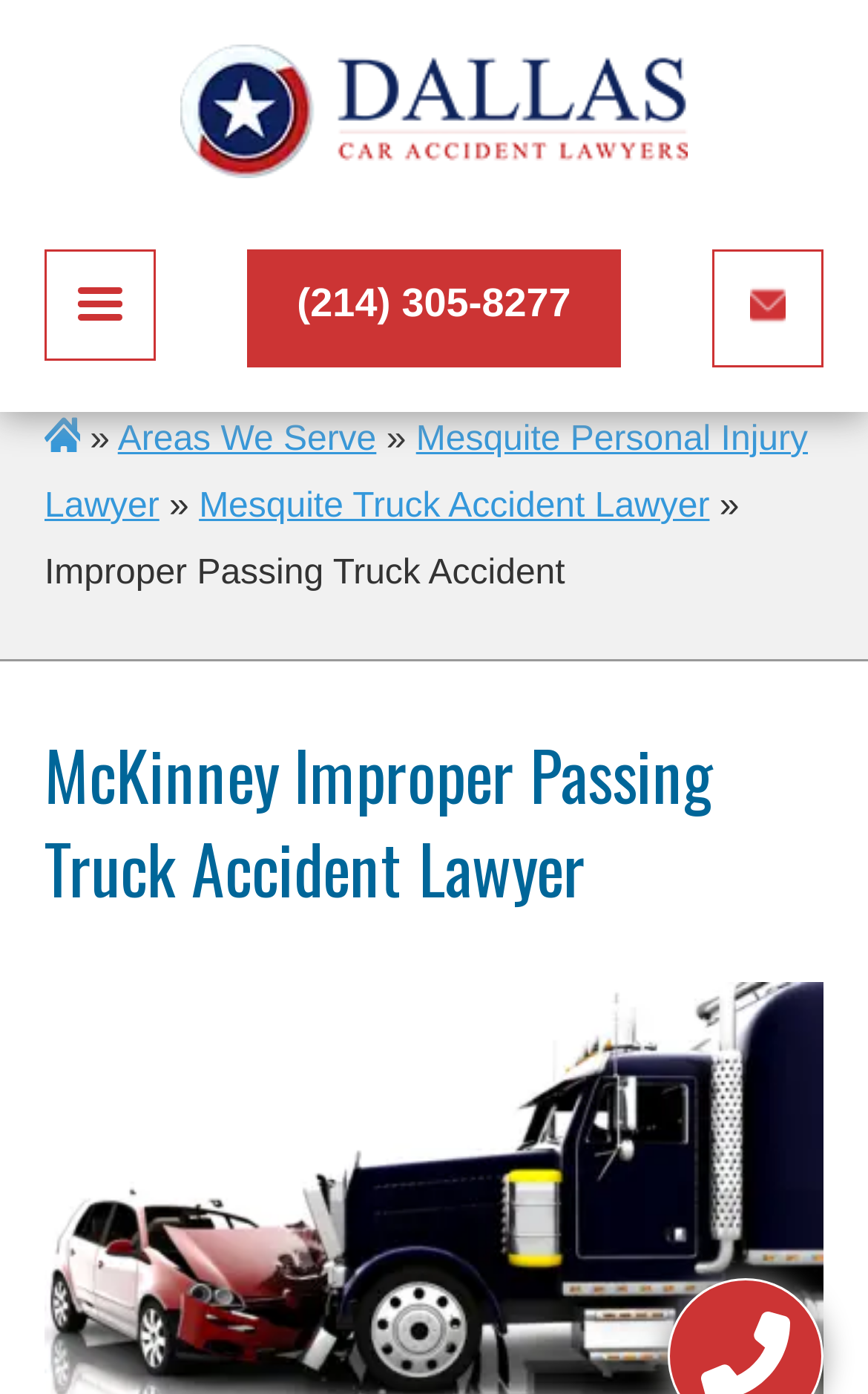Find the bounding box coordinates of the element I should click to carry out the following instruction: "Click the 'Get Help Now' button".

[0.085, 0.897, 0.879, 0.961]